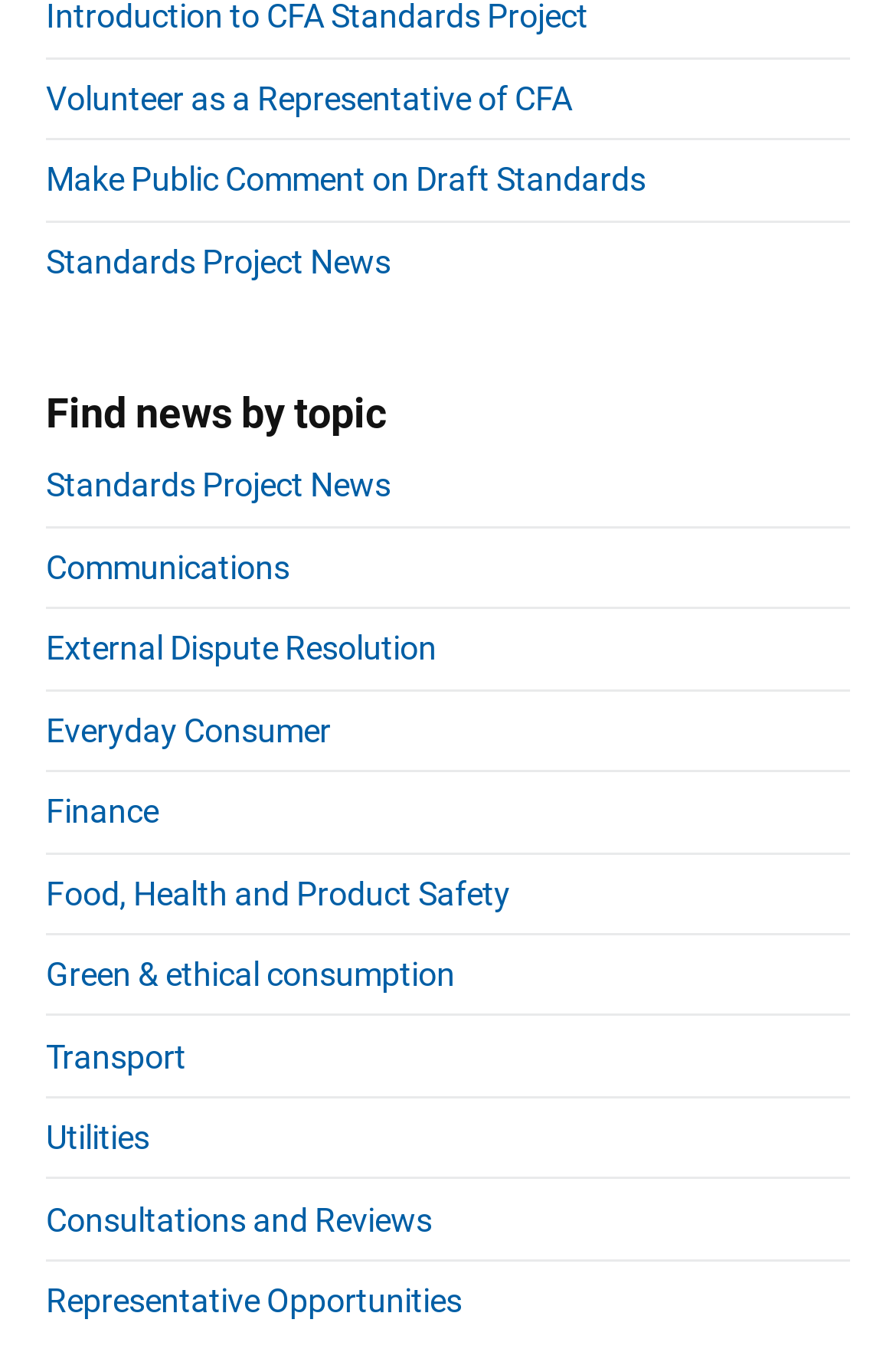Please identify the bounding box coordinates of the clickable area that will fulfill the following instruction: "Read standards project news". The coordinates should be in the format of four float numbers between 0 and 1, i.e., [left, top, right, bottom].

[0.051, 0.179, 0.436, 0.206]